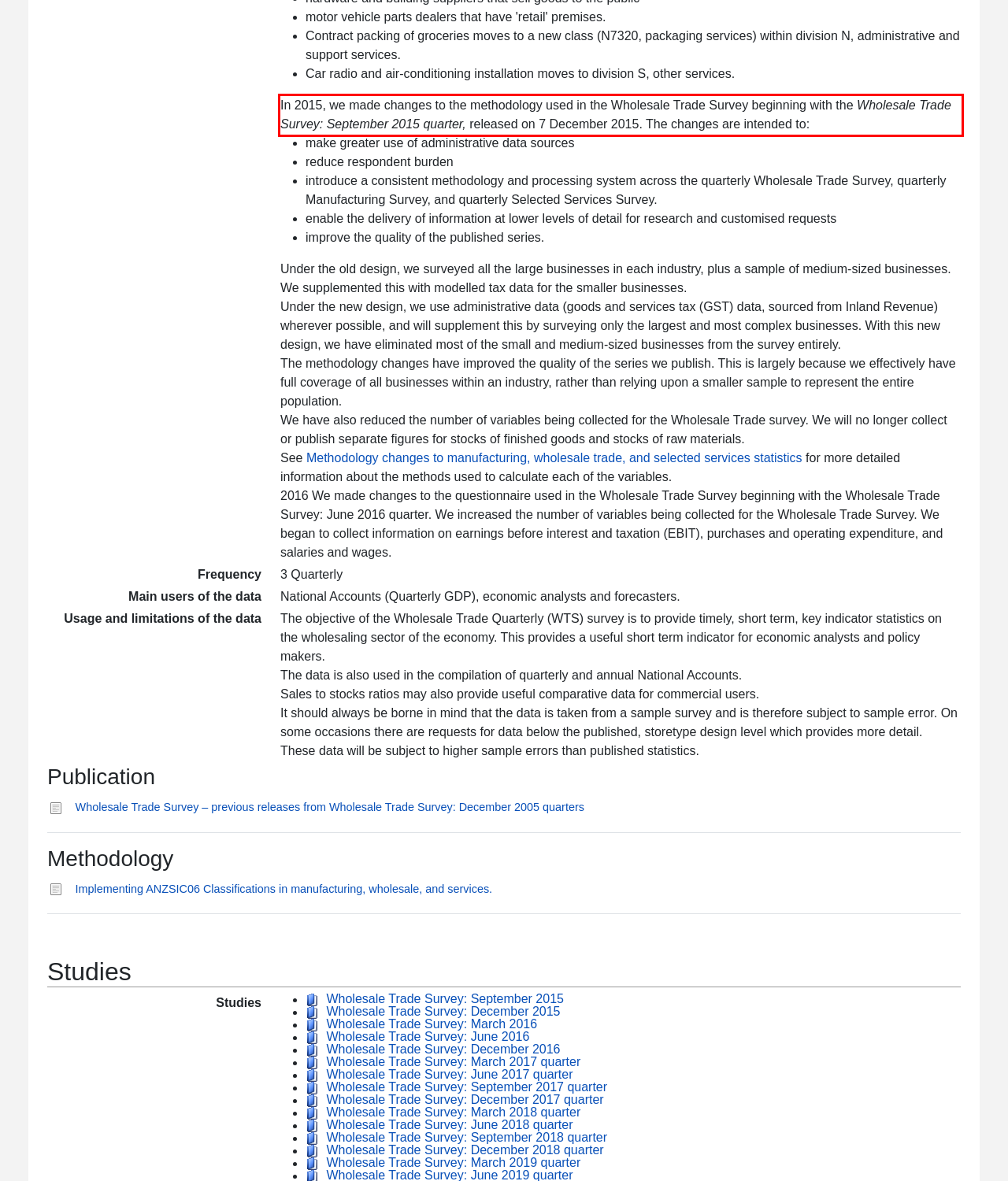You are looking at a screenshot of a webpage with a red rectangle bounding box. Use OCR to identify and extract the text content found inside this red bounding box.

In 2015, we made changes to the methodology used in the Wholesale Trade Survey beginning with the Wholesale Trade Survey: September 2015 quarter, released on 7 December 2015. The changes are intended to: